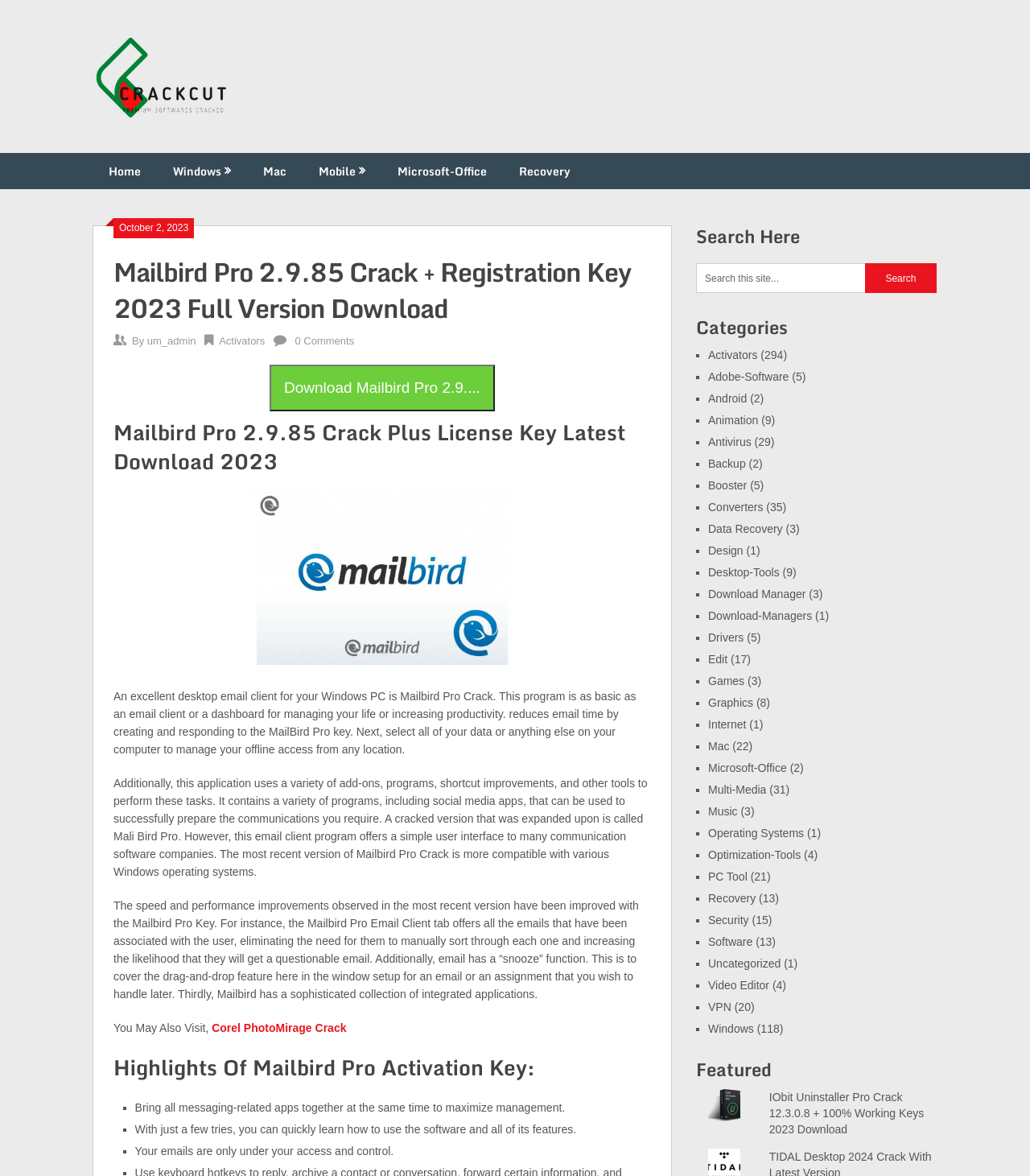Please provide a short answer using a single word or phrase for the question:
What is the purpose of the 'Snooze' function in Mailbird Pro?

To cover emails for later